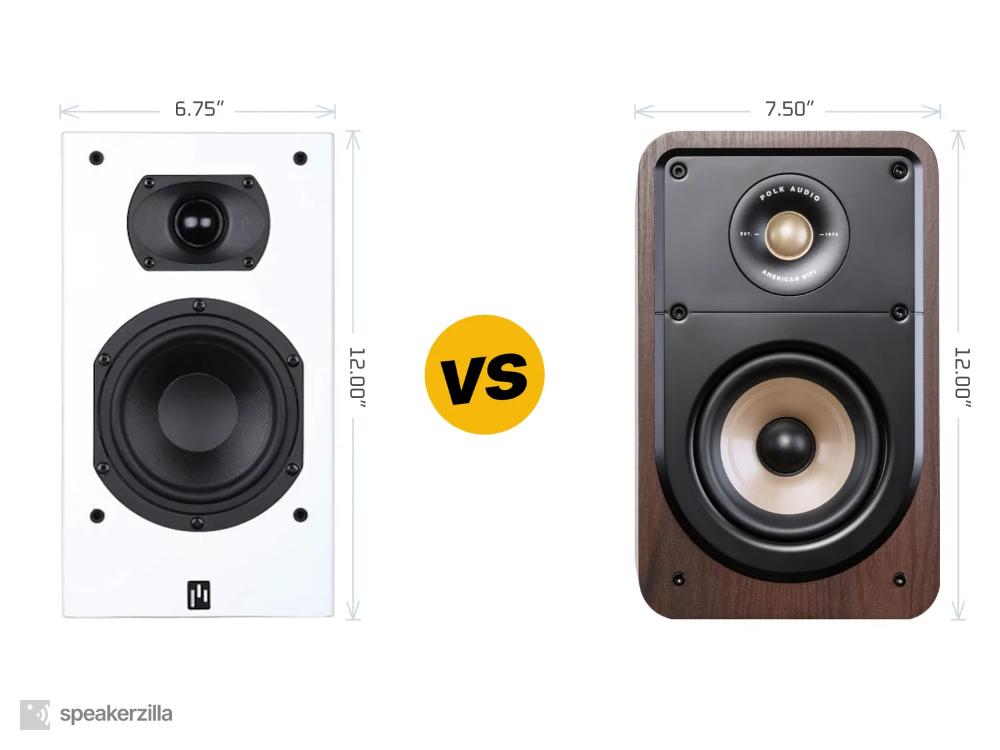What is the width of the Aperion model?
Please provide a comprehensive answer based on the contents of the image.

The caption describes the Aperion Audio Intimus 5B as having a width of 6.75 inches, which is mentioned in the context of its sleek white finish and compact design.